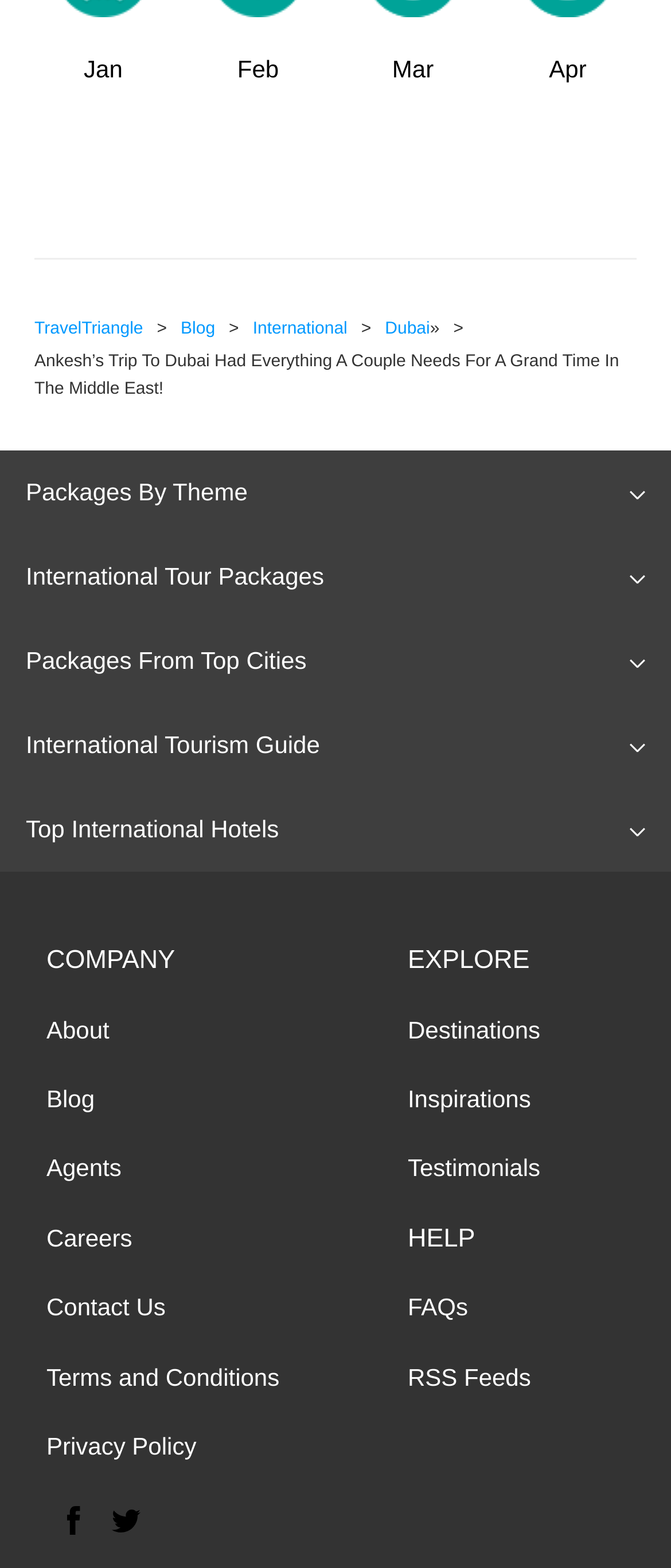Determine the bounding box coordinates of the region to click in order to accomplish the following instruction: "Learn about the company". Provide the coordinates as four float numbers between 0 and 1, specifically [left, top, right, bottom].

[0.069, 0.648, 0.163, 0.665]